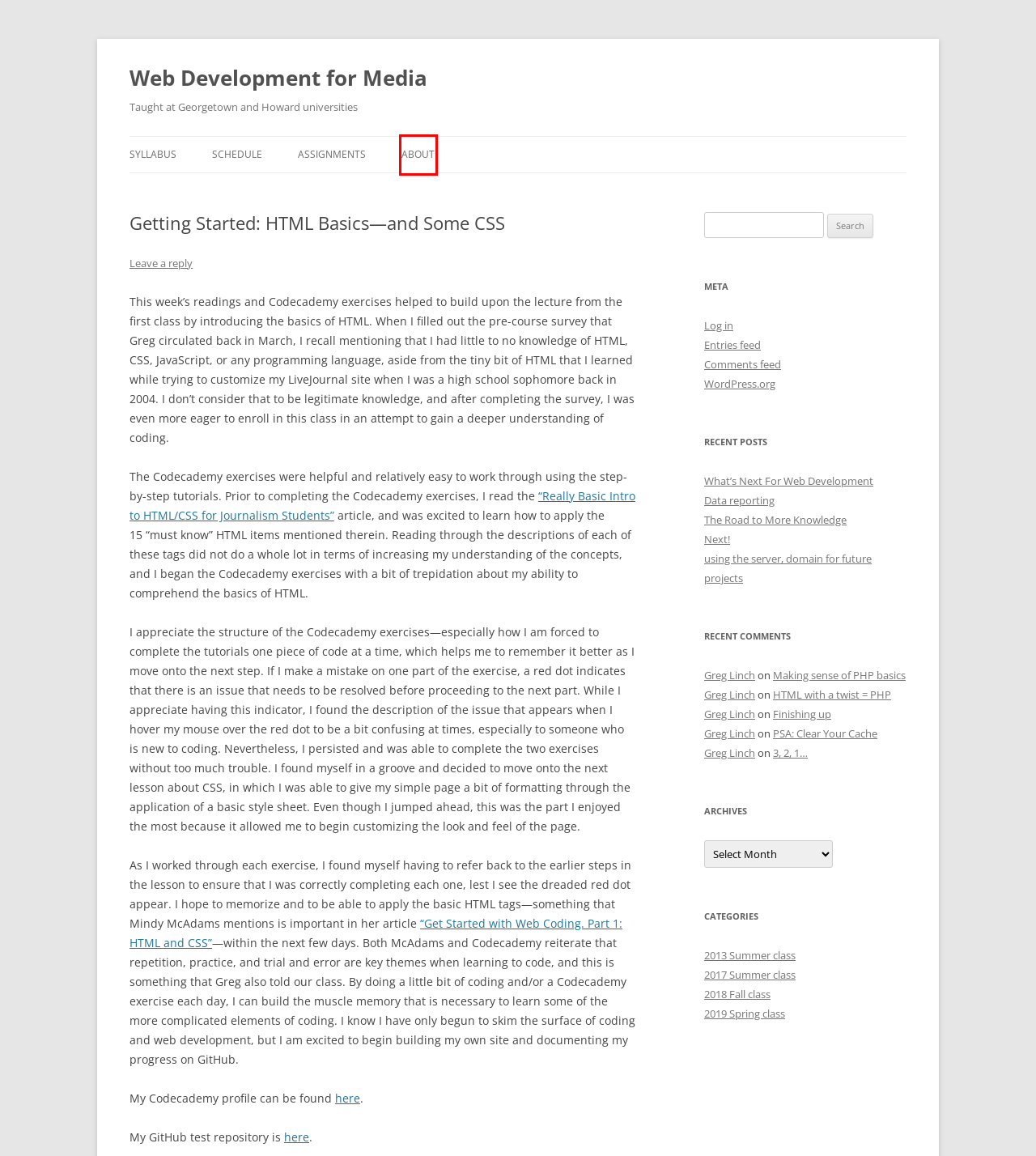You are provided with a screenshot of a webpage that includes a red rectangle bounding box. Please choose the most appropriate webpage description that matches the new webpage after clicking the element within the red bounding box. Here are the candidates:
A. Comments for Web Development for Media
B. 2013 Summer class | Web Development for Media
C. About | Web Development for Media
D. What’s Next For Web Development | Web Development for Media
E. 2019 Spring class | Web Development for Media
F. using the server, domain for future projects | Web Development for Media
G. Next! | Web Development for Media
H. Really basic into to HTML/CSS for journalism students | Online Journalism I

C